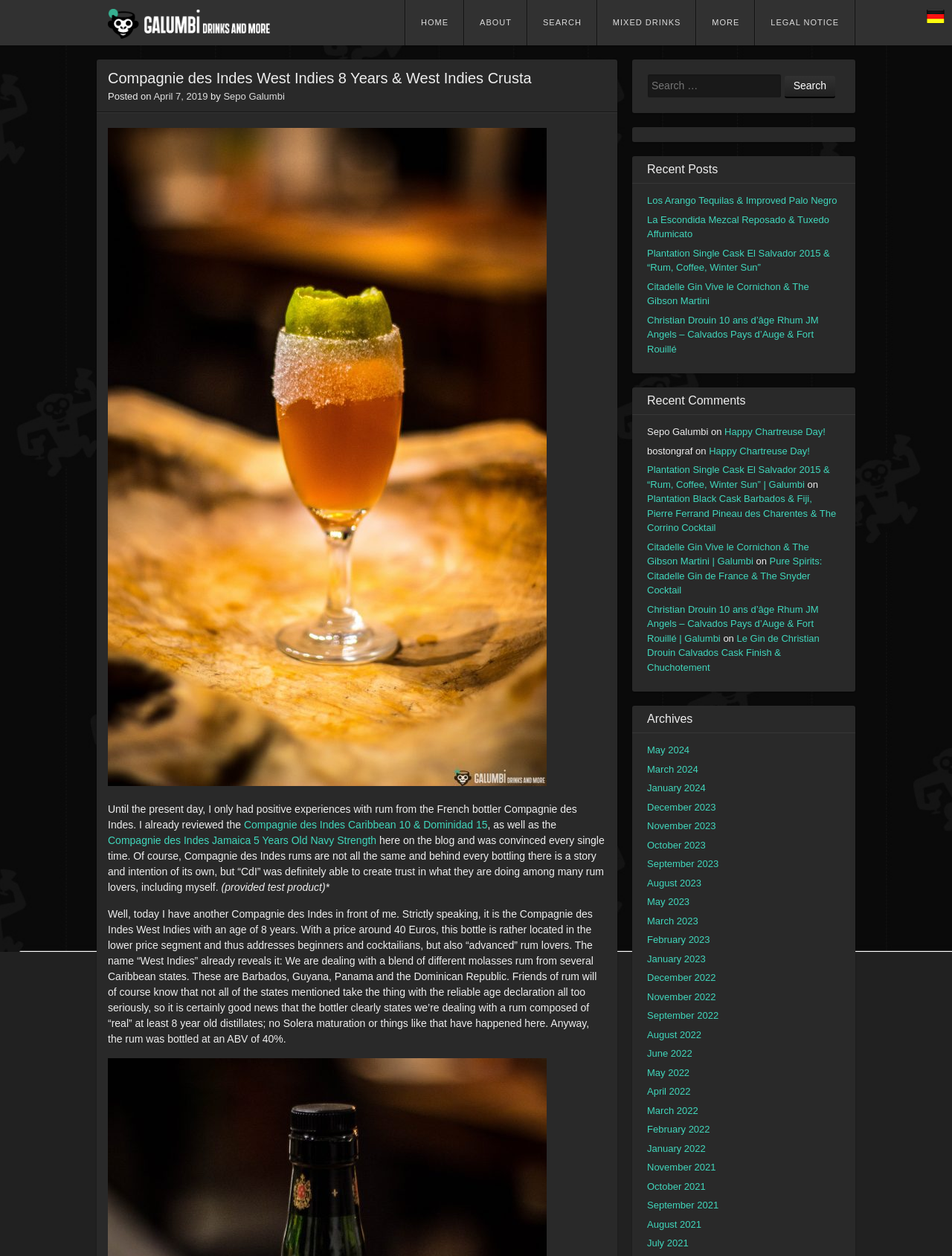Provide an in-depth description of the elements and layout of the webpage.

This webpage is about a blog post reviewing a rum product from Compagnie des Indes. At the top, there is a heading "Galumbi" with a link and an image. Below it, there is a menu bar with links to "HOME", "ABOUT", "SEARCH", "MIXED DRINKS", "MORE", and "LEGAL NOTICE". 

The main content of the webpage is a blog post about Compagnie des Indes West Indies 8 Years & West Indies Crusta rum. The post starts with a heading and a brief introduction, followed by a paragraph of text describing the rum. There are also links to other related blog posts within the text.

On the right side of the webpage, there are several sections, including "Recent Posts", "Recent Comments", and "Archives". The "Recent Posts" section lists several links to other blog posts, while the "Recent Comments" section lists comments from users, including their names and the posts they commented on. The "Archives" section lists links to blog posts from different months and years.

At the very top right corner of the webpage, there is a search bar with a button. At the bottom right corner, there is a link to switch the language to German.